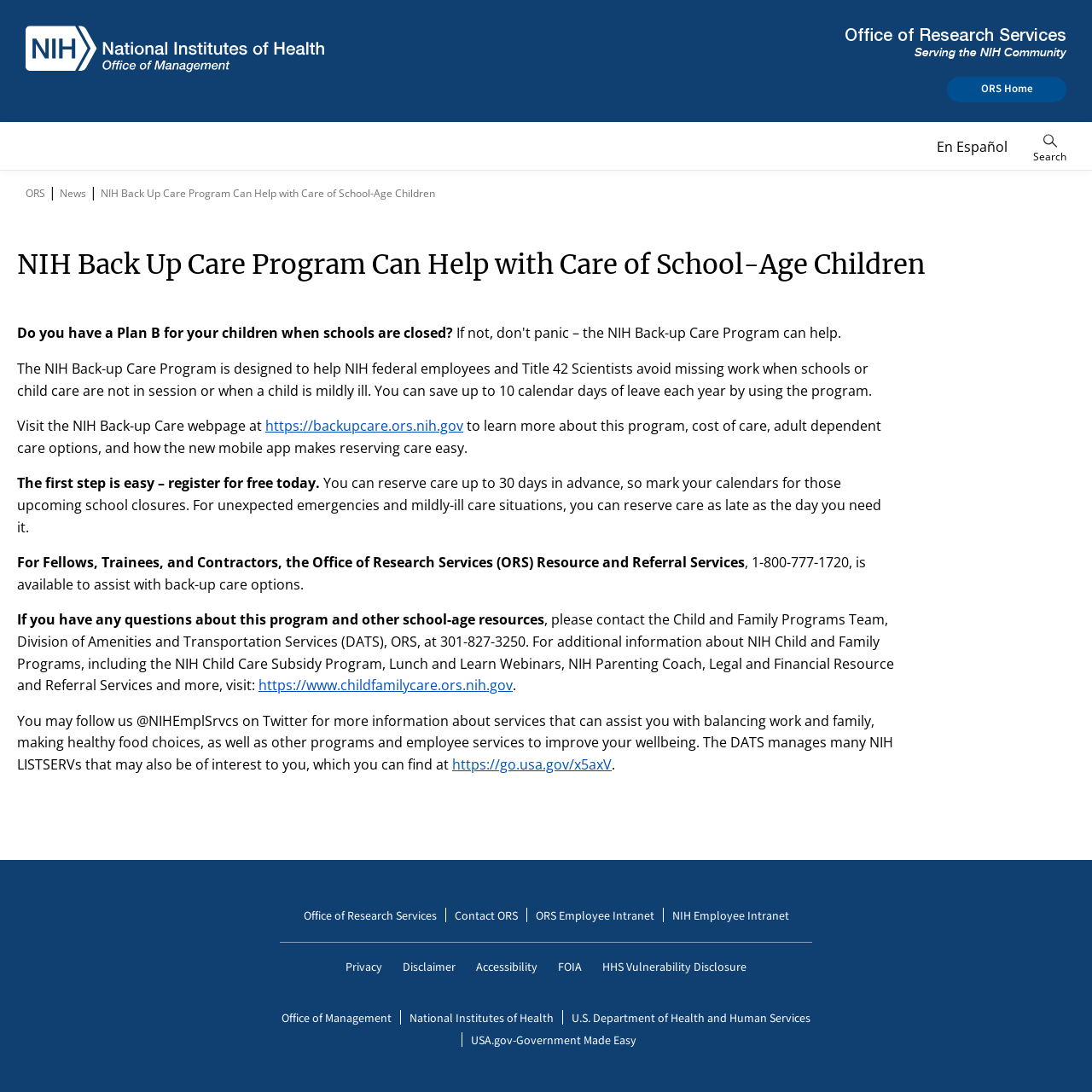Provide a one-word or short-phrase response to the question:
What is the purpose of the NIH Back-up Care Program?

To help NIH employees avoid missing work